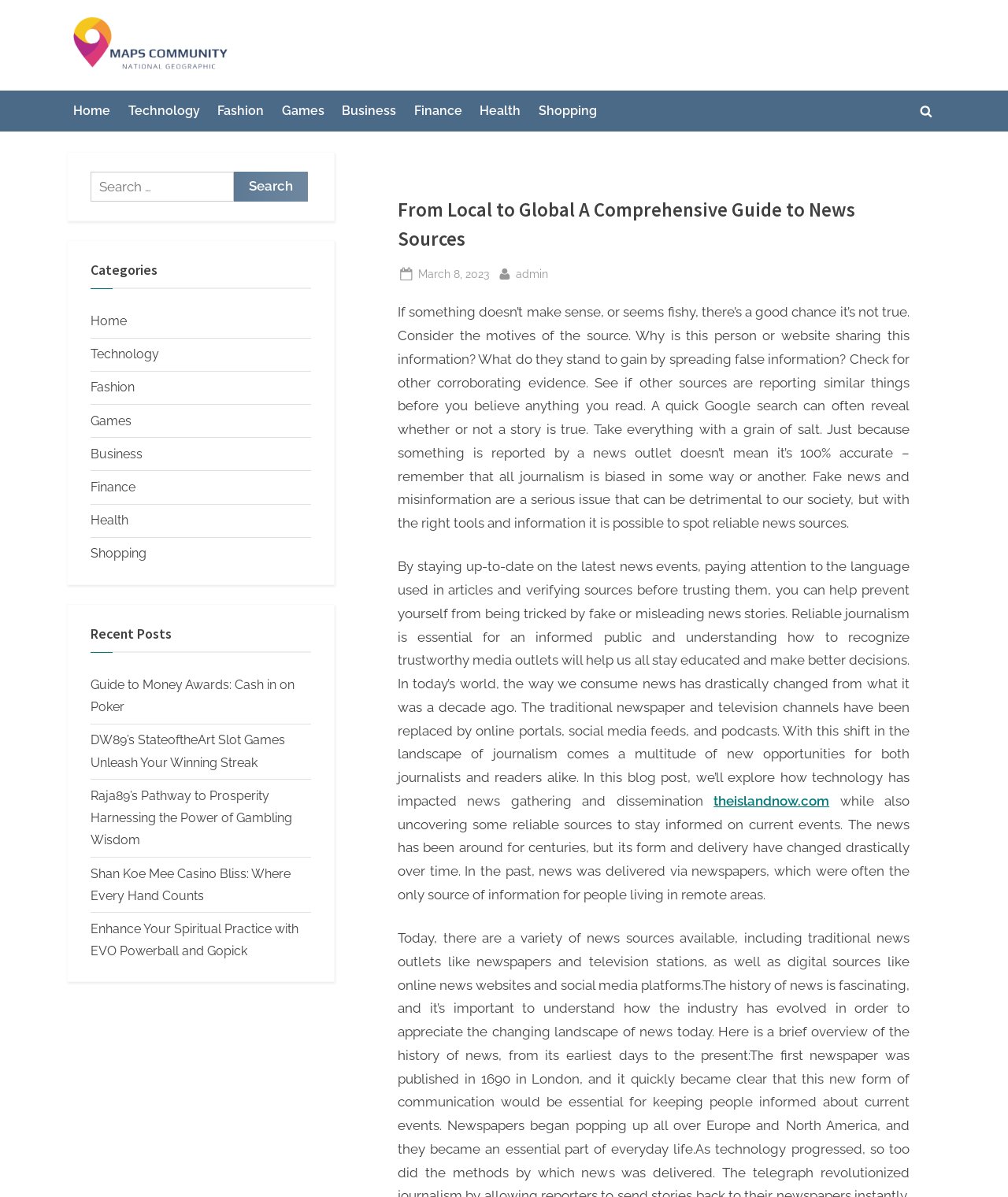What type of content is available on this website?
Using the details from the image, give an elaborate explanation to answer the question.

I determined the type of content available on this website by looking at the various links and headings on the webpage, which suggest that it is a news or article-based website.